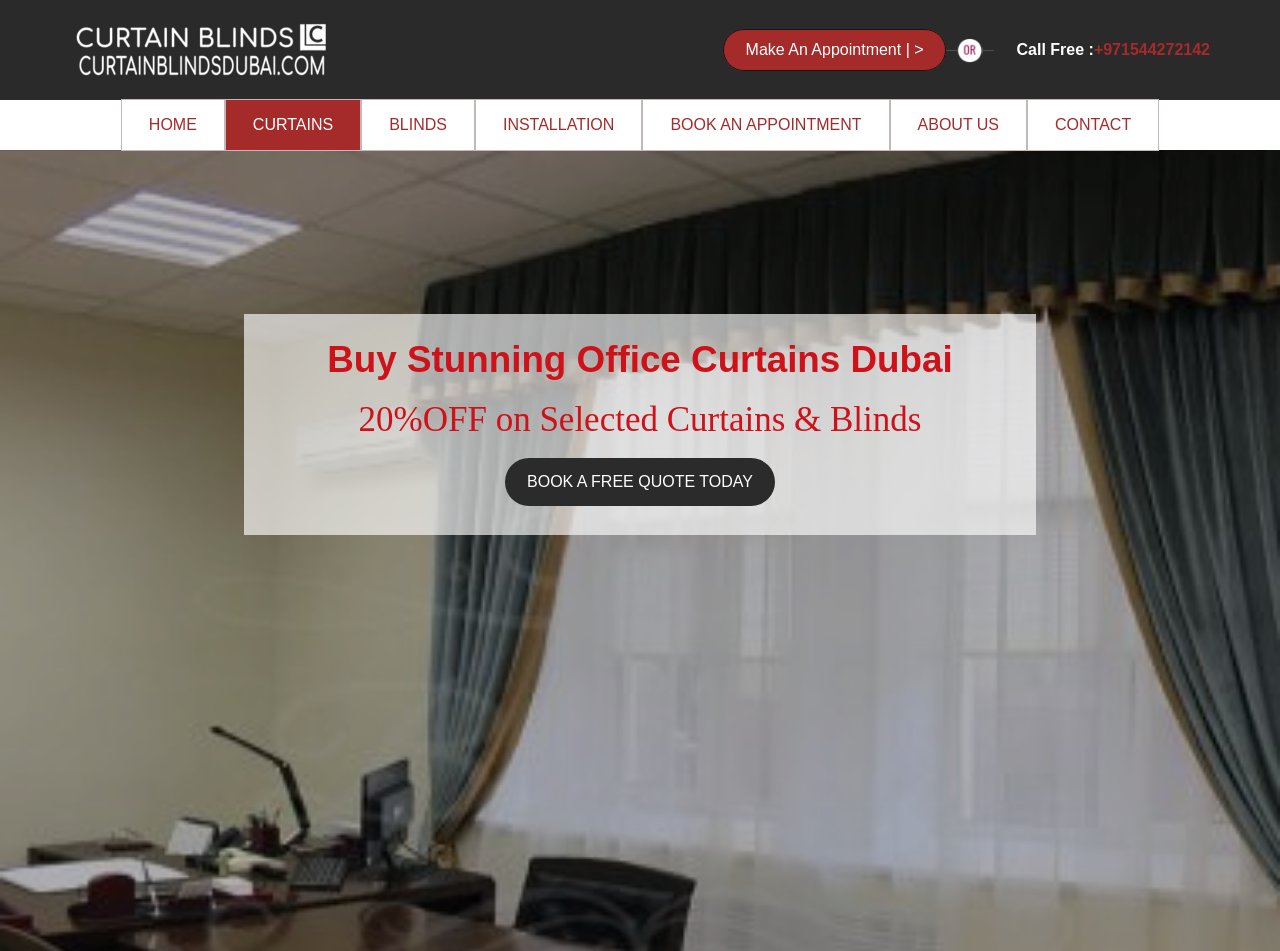Pinpoint the bounding box coordinates of the area that must be clicked to complete this instruction: "Visit the 'CONTACT' page".

[0.803, 0.105, 0.905, 0.158]